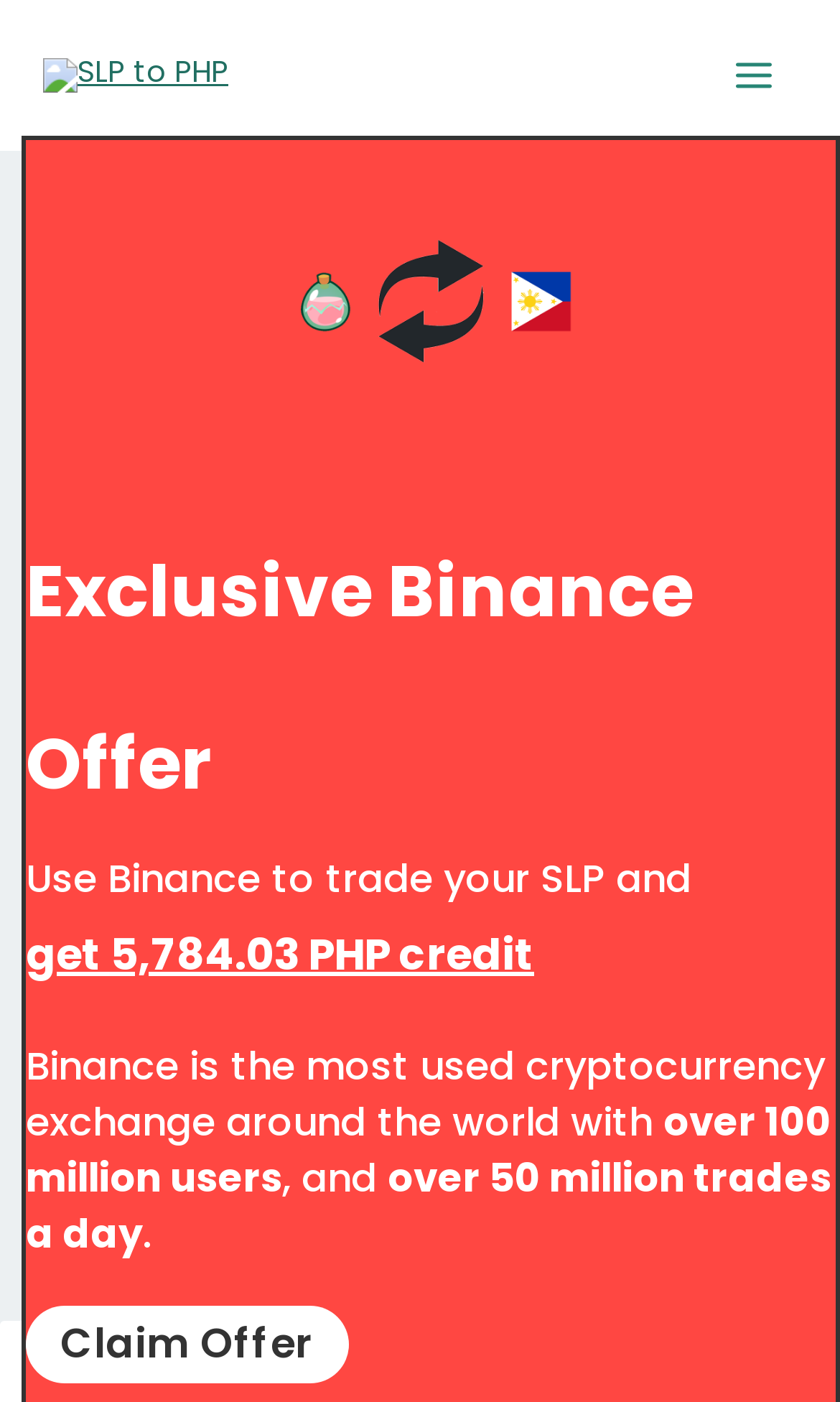What is the name of the author mentioned on the page?
Kindly offer a detailed explanation using the data available in the image.

I found the name of the author mentioned on the page by looking at the links that say 'James Page'.